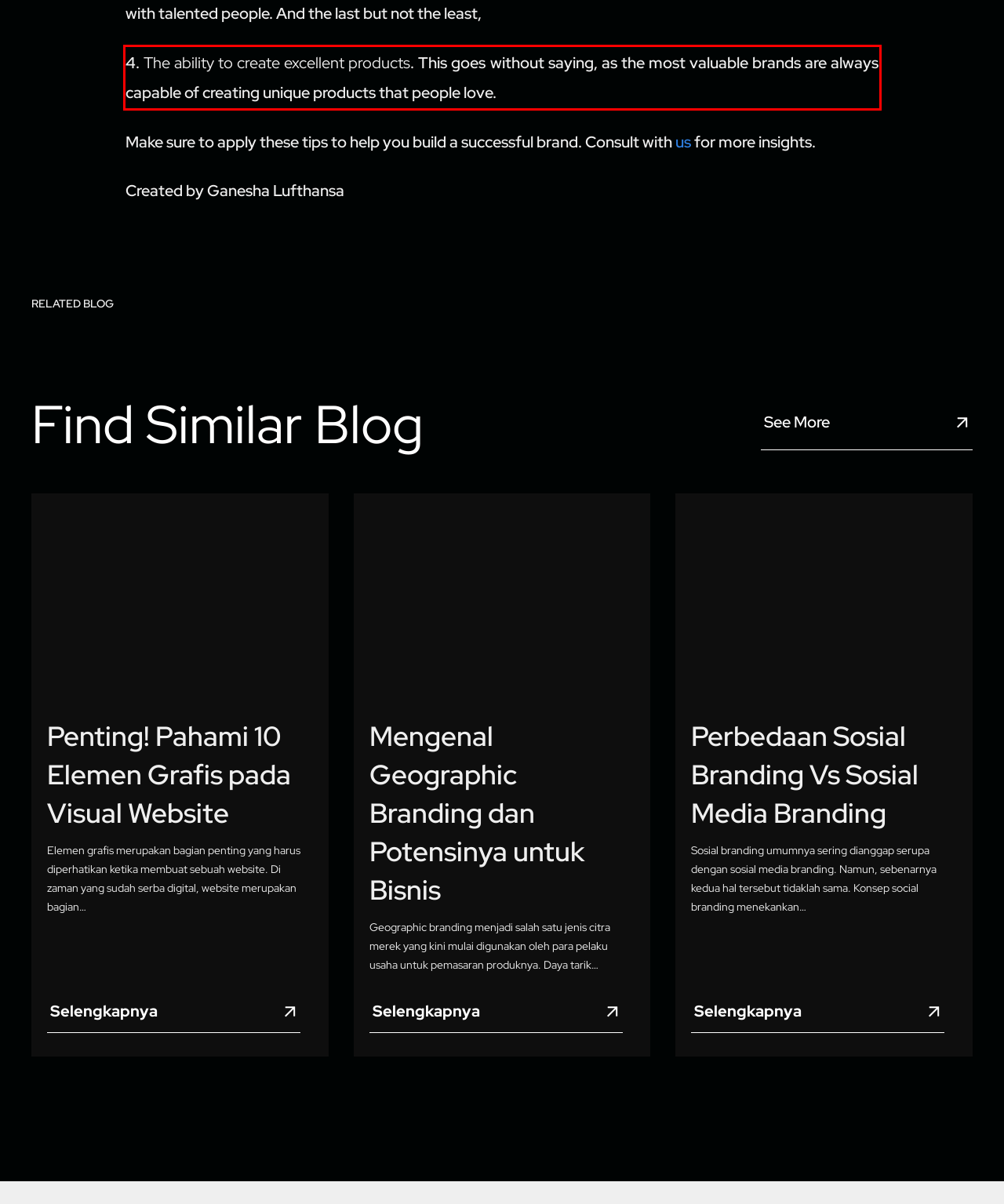With the provided screenshot of a webpage, locate the red bounding box and perform OCR to extract the text content inside it.

4. The ability to create excellent products. This goes without saying, as the most valuable brands are always capable of creating unique products that people love.